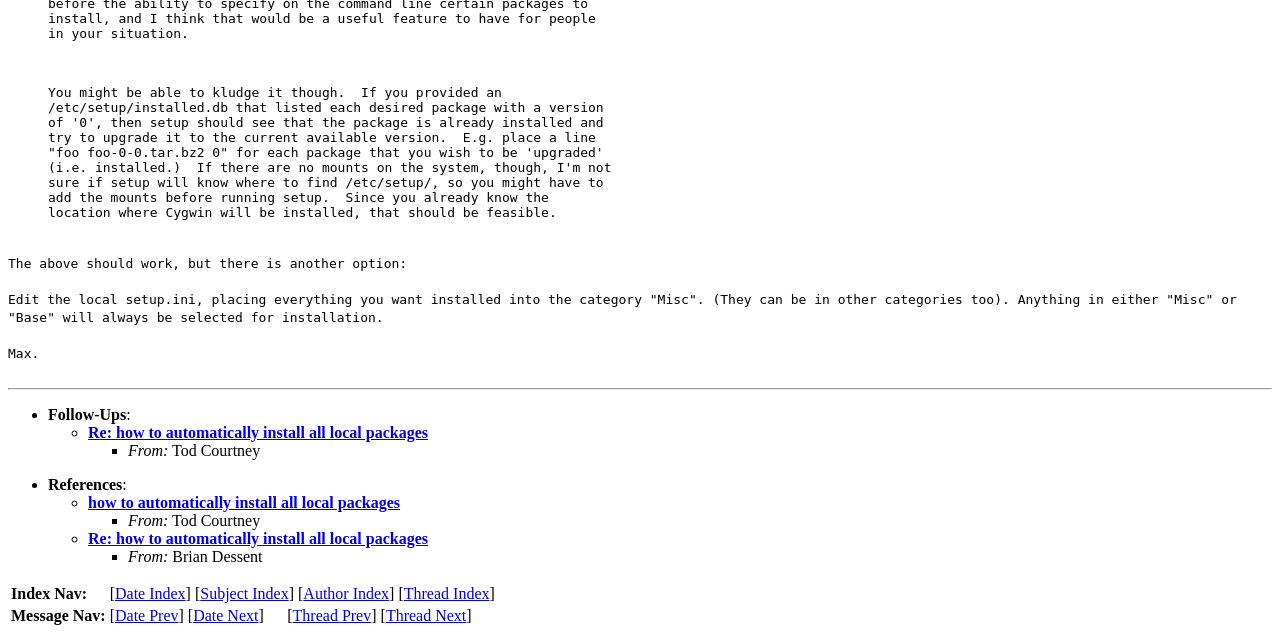Locate the UI element described as follows: "aria-label="Search..." name="q" placeholder="Search..."". Return the bounding box coordinates as four float numbers between 0 and 1 in the order [left, top, right, bottom].

None